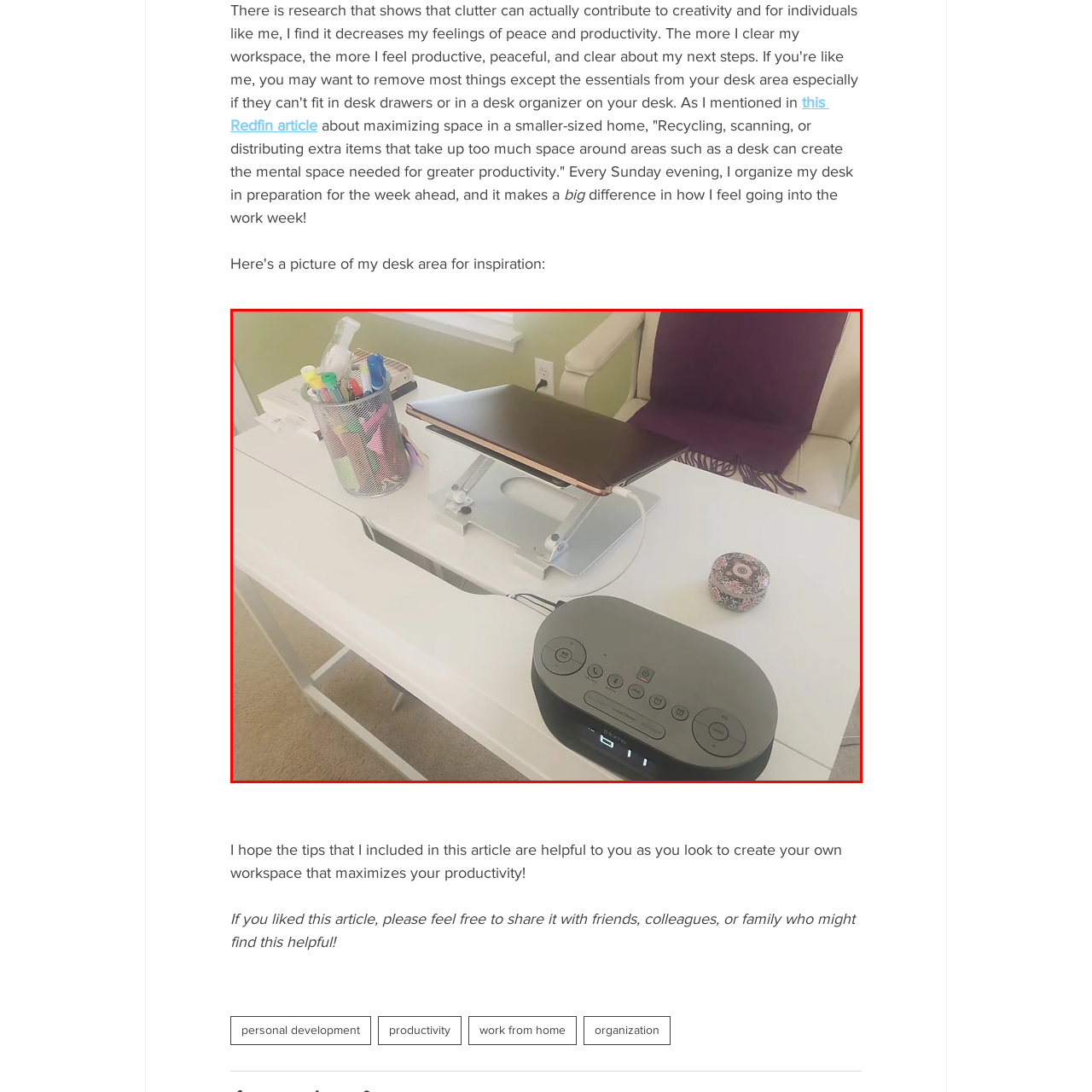What is the color of the walls?
Direct your attention to the image marked by the red bounding box and provide a detailed answer based on the visual details available.

The caption describes the background as having 'light walls', which implies that the walls are not dark or bold in color, but rather have a light or neutral tone.